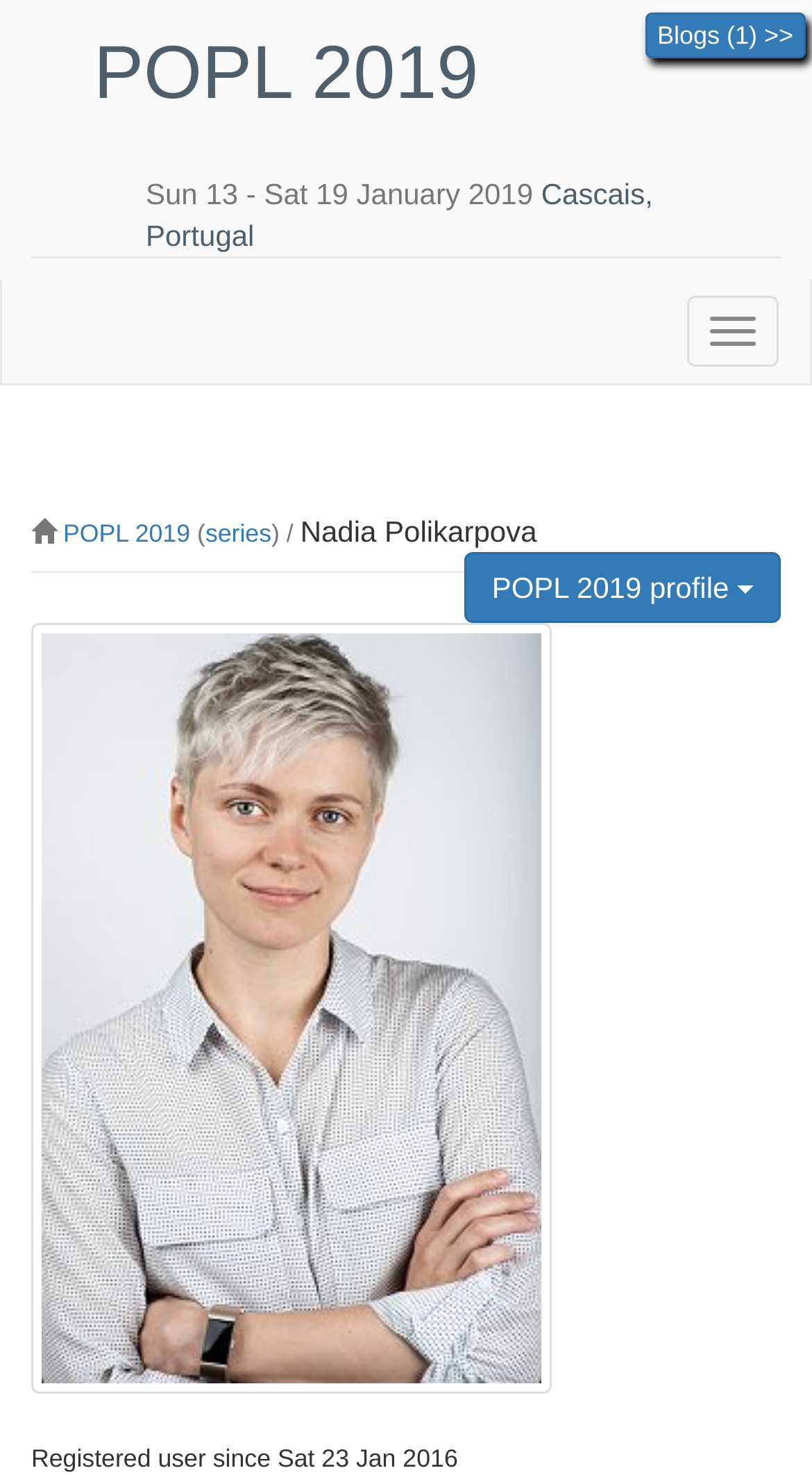Identify the bounding box coordinates of the HTML element based on this description: "series".

[0.253, 0.352, 0.334, 0.371]